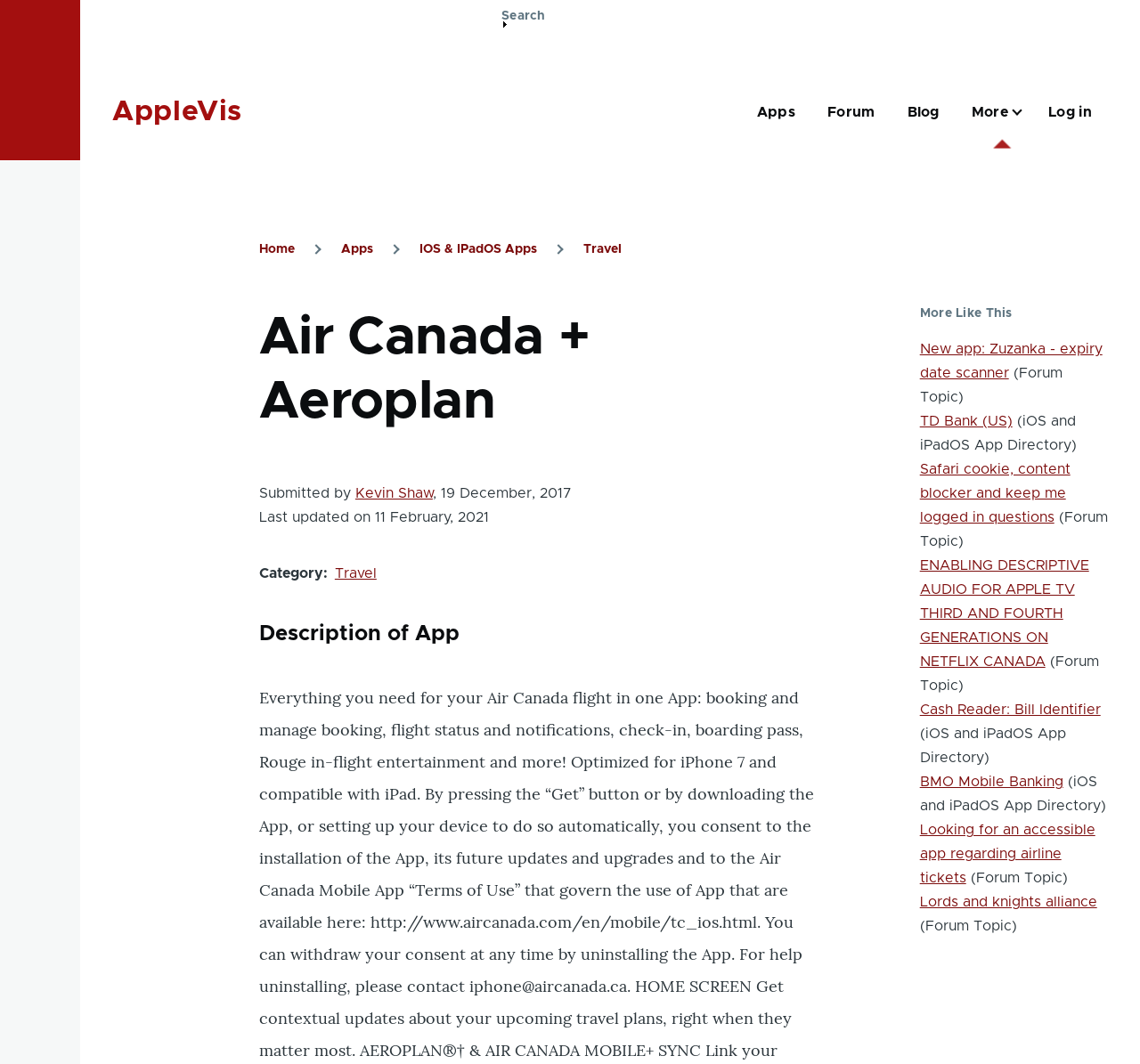Please identify the bounding box coordinates of the element's region that should be clicked to execute the following instruction: "Search for something". The bounding box coordinates must be four float numbers between 0 and 1, i.e., [left, top, right, bottom].

[0.44, 0.008, 0.479, 0.038]